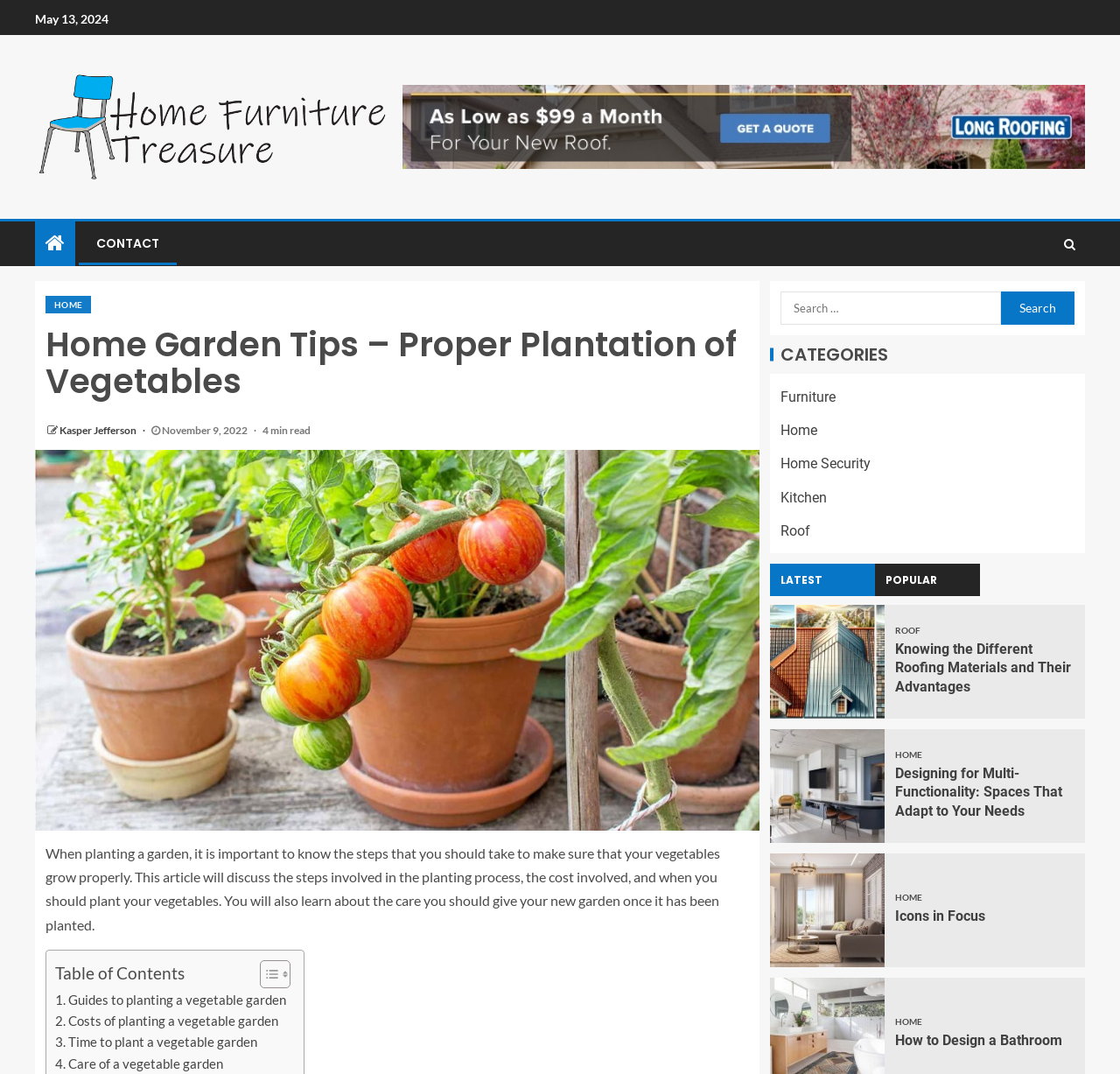Determine the bounding box of the UI component based on this description: "How to Design a Bathroom". The bounding box coordinates should be four float values between 0 and 1, i.e., [left, top, right, bottom].

[0.799, 0.961, 0.948, 0.977]